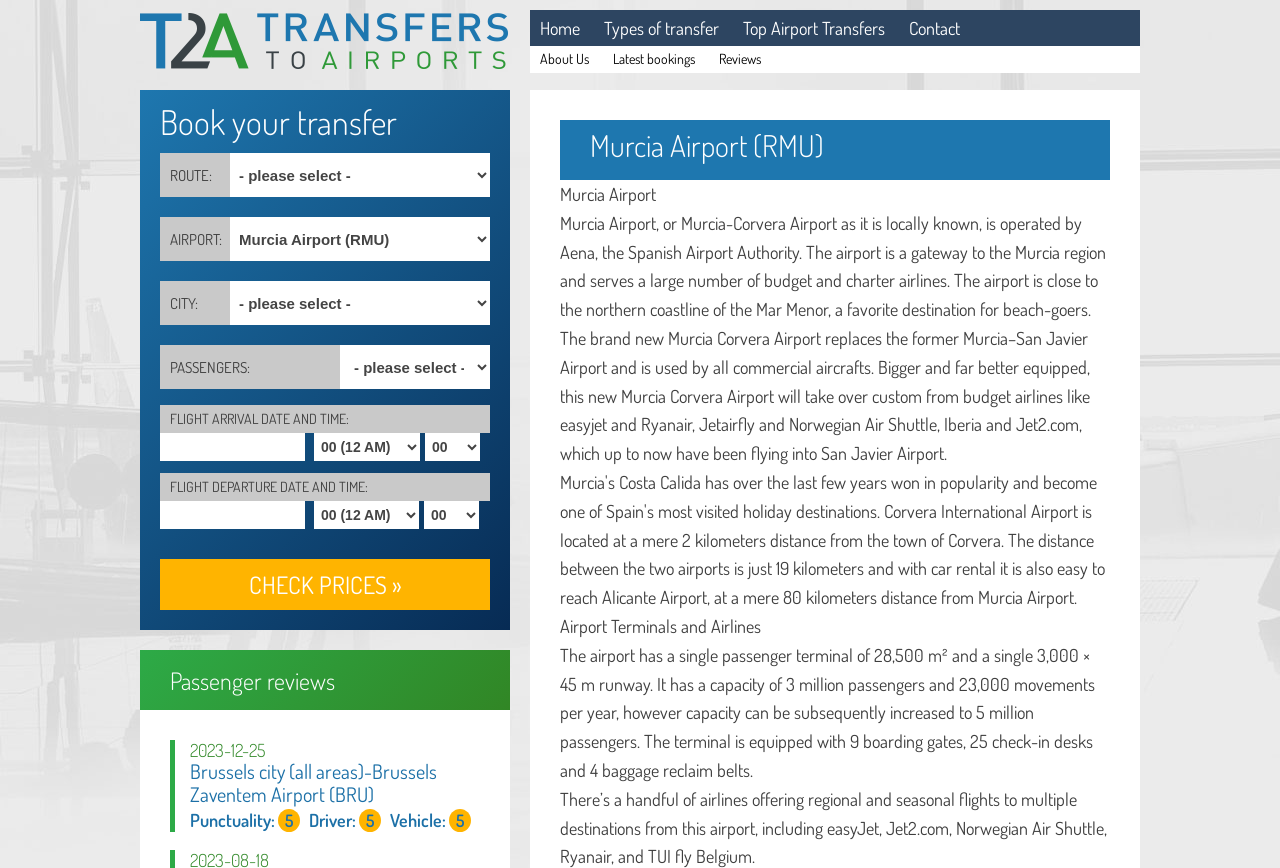Based on the image, please respond to the question with as much detail as possible:
Which airline is mentioned as offering regional and seasonal flights from this airport?

I found the answer by reading the text 'There’s a handful of airlines offering regional and seasonal flights to multiple destinations from this airport, including easyJet, Jet2.com, Norwegian Air Shuttle, Ryanair, and TUI fly Belgium.' which lists easyJet as one of the airlines operating from this airport.